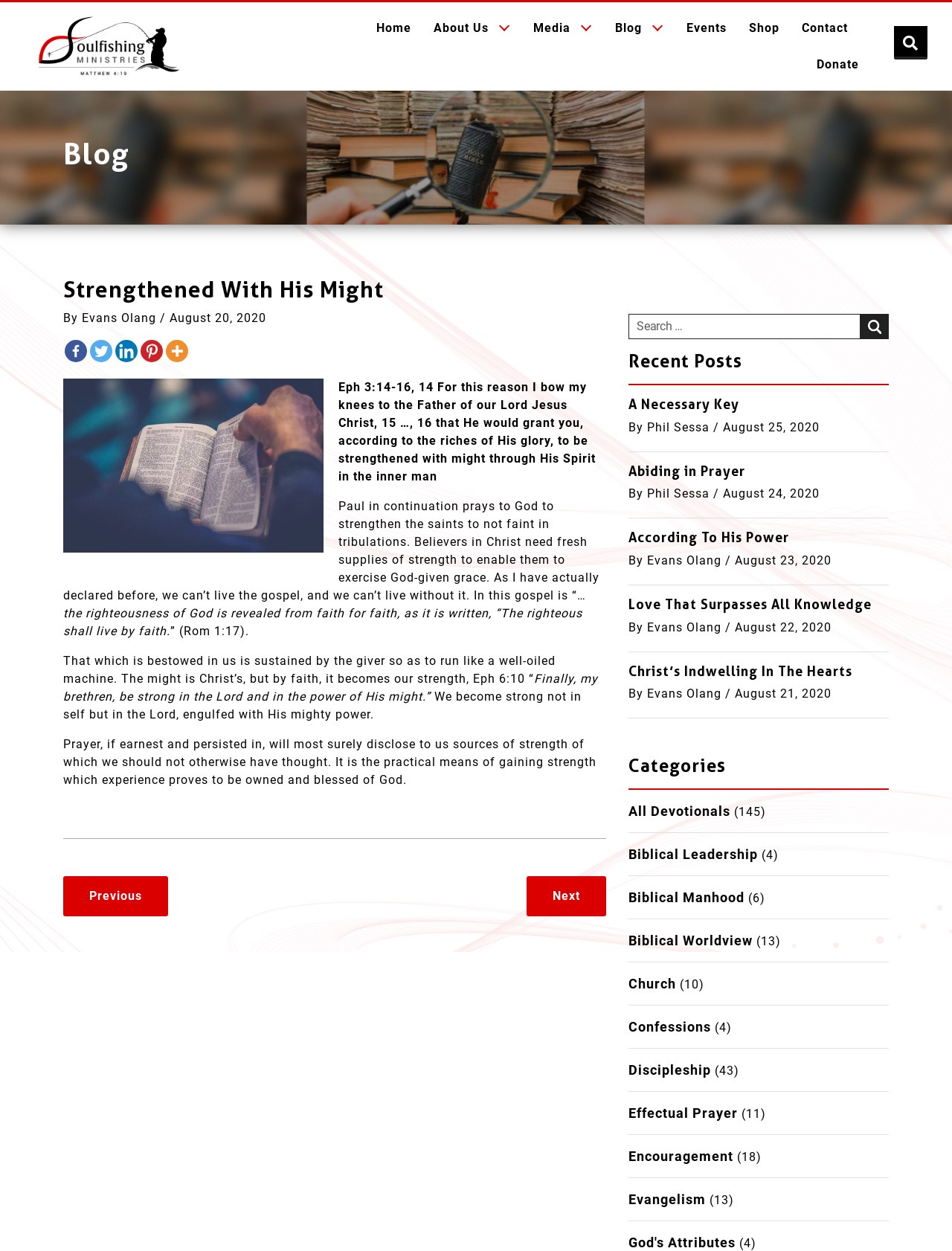What is the Bible verse mentioned in the blog post?
Please answer the question with as much detail as possible using the screenshot.

The Bible verse mentioned in the blog post can be found in the StaticText element, where it is written as 'Eph 3:14-16, 14 For this reason I bow my knees to the Father of our Lord Jesus Christ, 15 …, 16 that He would grant you, according to the riches of His glory, to be strengthened with might through His Spirit in the inner man'.